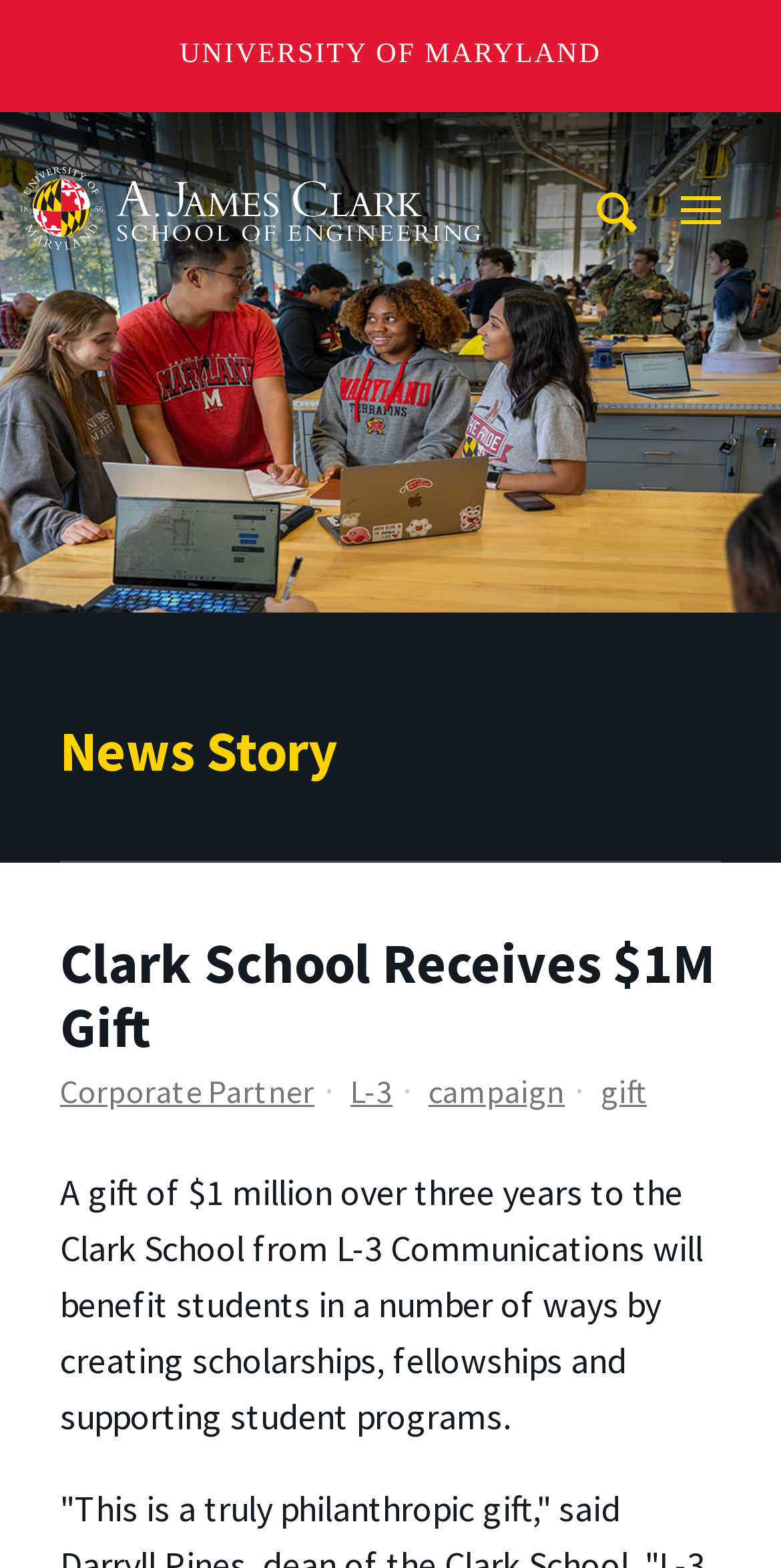Find the bounding box coordinates of the clickable element required to execute the following instruction: "Learn about L-3". Provide the coordinates as four float numbers between 0 and 1, i.e., [left, top, right, bottom].

[0.449, 0.683, 0.503, 0.709]